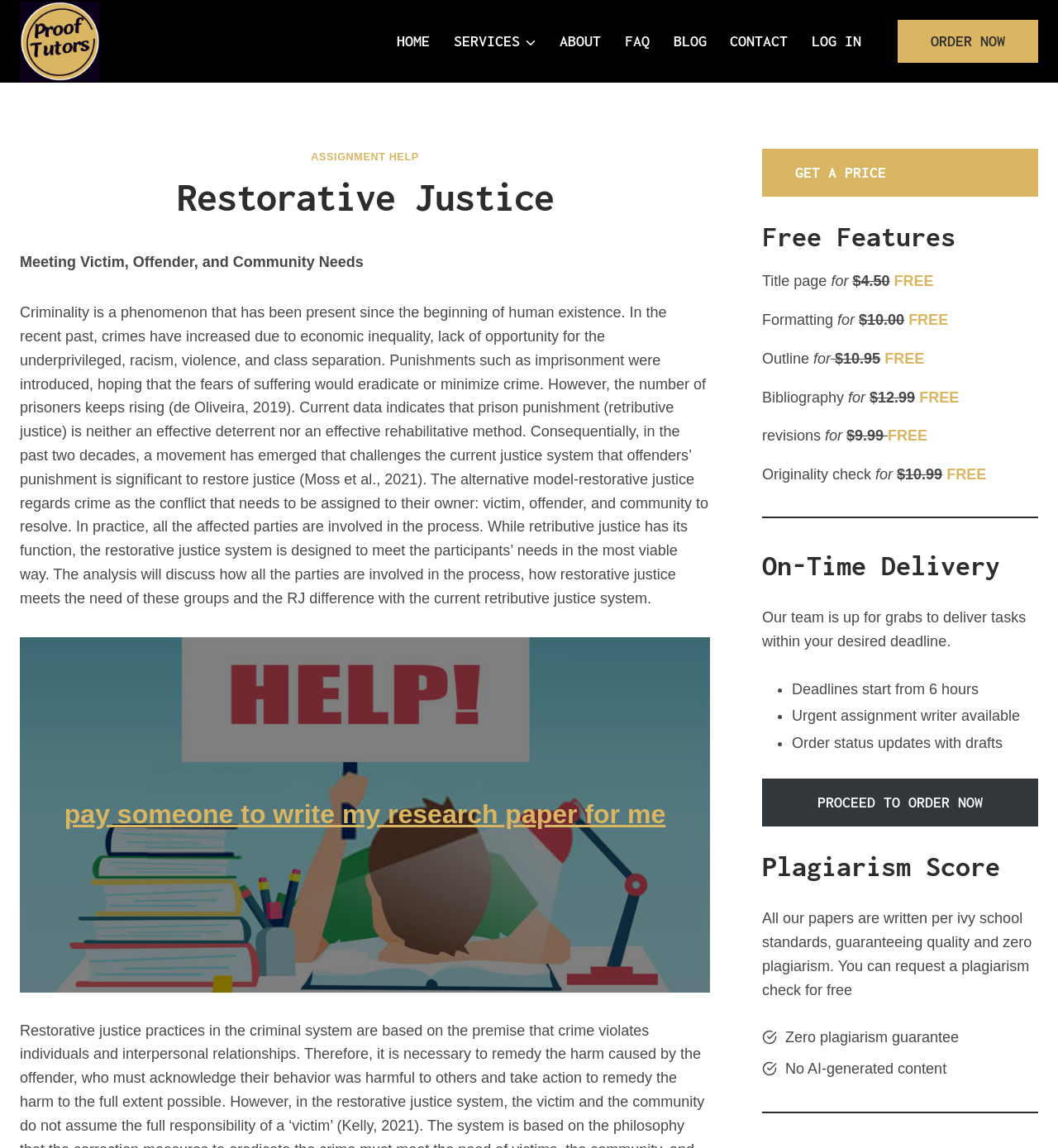Determine the bounding box coordinates (top-left x, top-left y, bottom-right x, bottom-right y) of the UI element described in the following text: Log In

[0.756, 0.016, 0.825, 0.056]